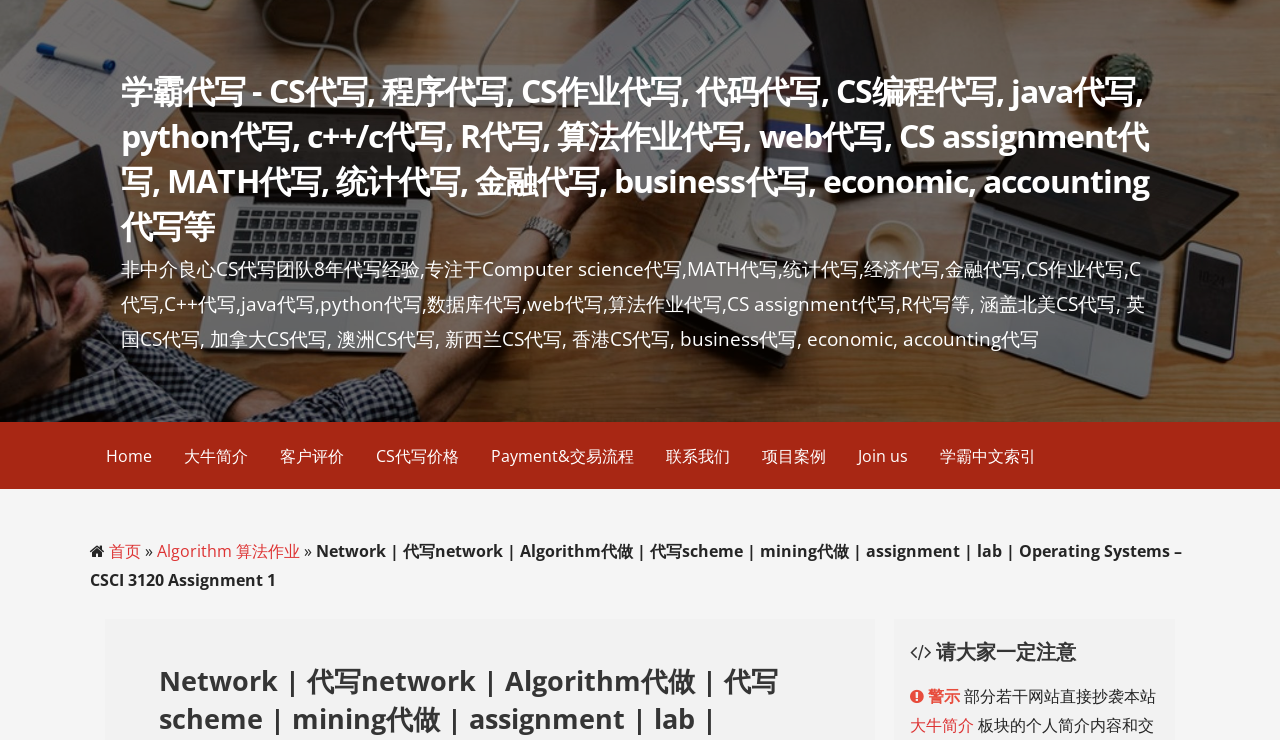Please locate the UI element described by "Algorithm 算法作业" and provide its bounding box coordinates.

[0.123, 0.73, 0.234, 0.76]